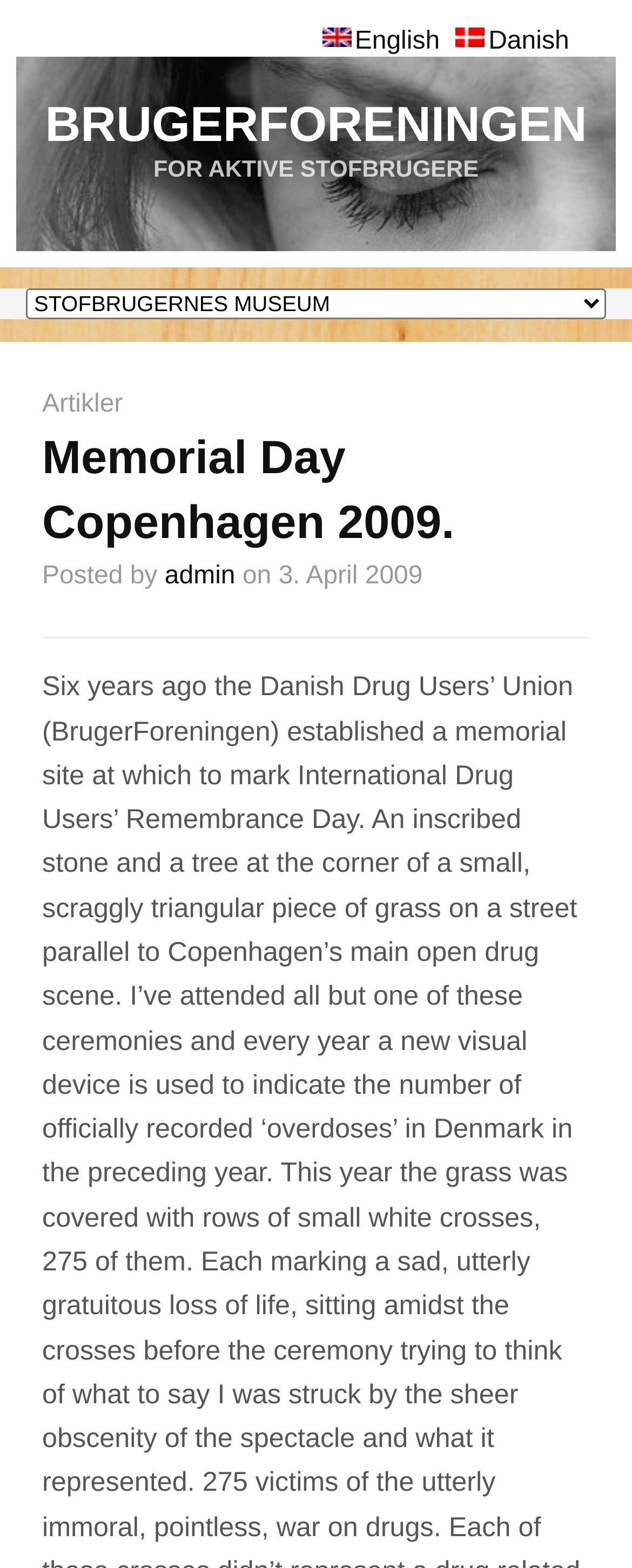What type of users is the organization for?
Using the image as a reference, answer the question in detail.

Although the meta description is not to be used for question generation, I can infer from the context that the organization is for drug and methadone users based on the presence of the link 'BRUGERFORENINGEN' and the static text 'FOR AKTIVE STOFBRUGERE'.